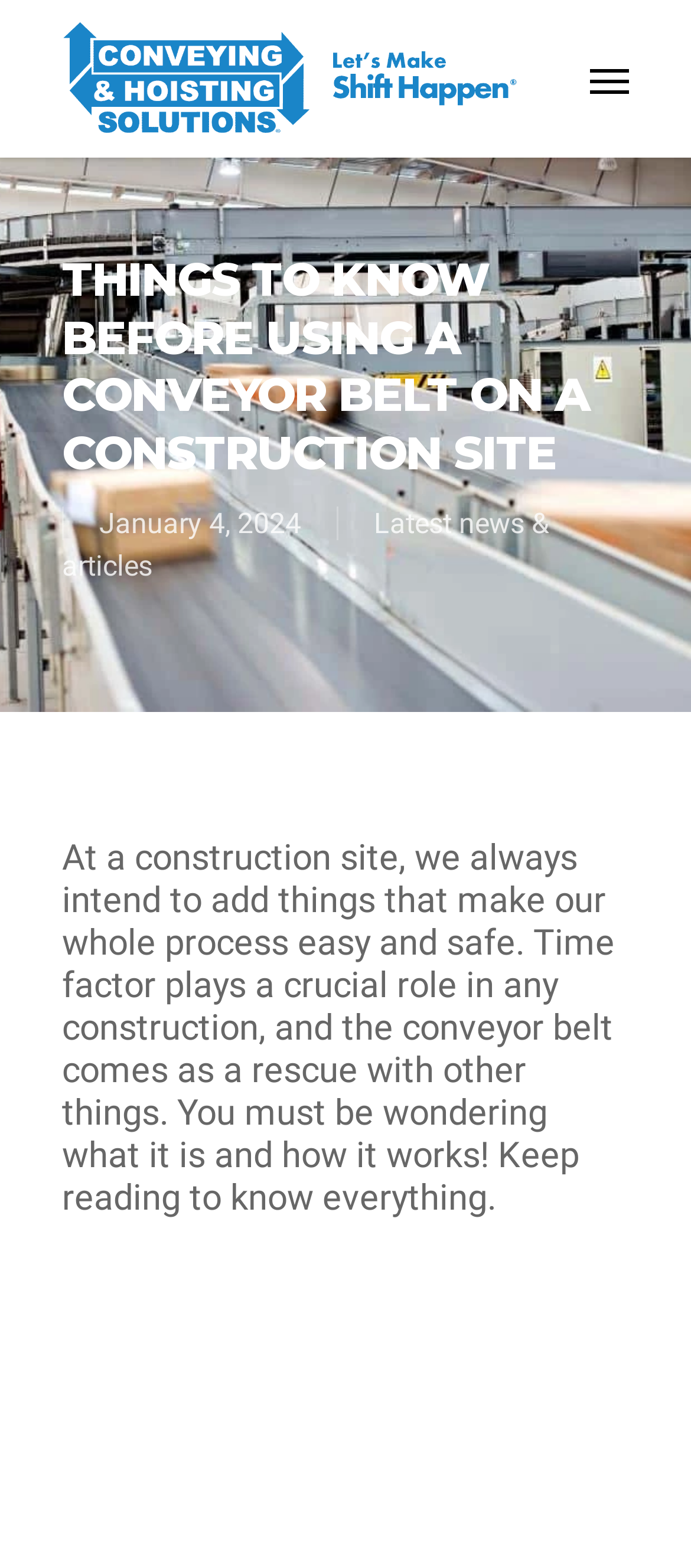Please determine the primary heading and provide its text.

THINGS TO KNOW BEFORE USING A CONVEYOR BELT ON A CONSTRUCTION SITE